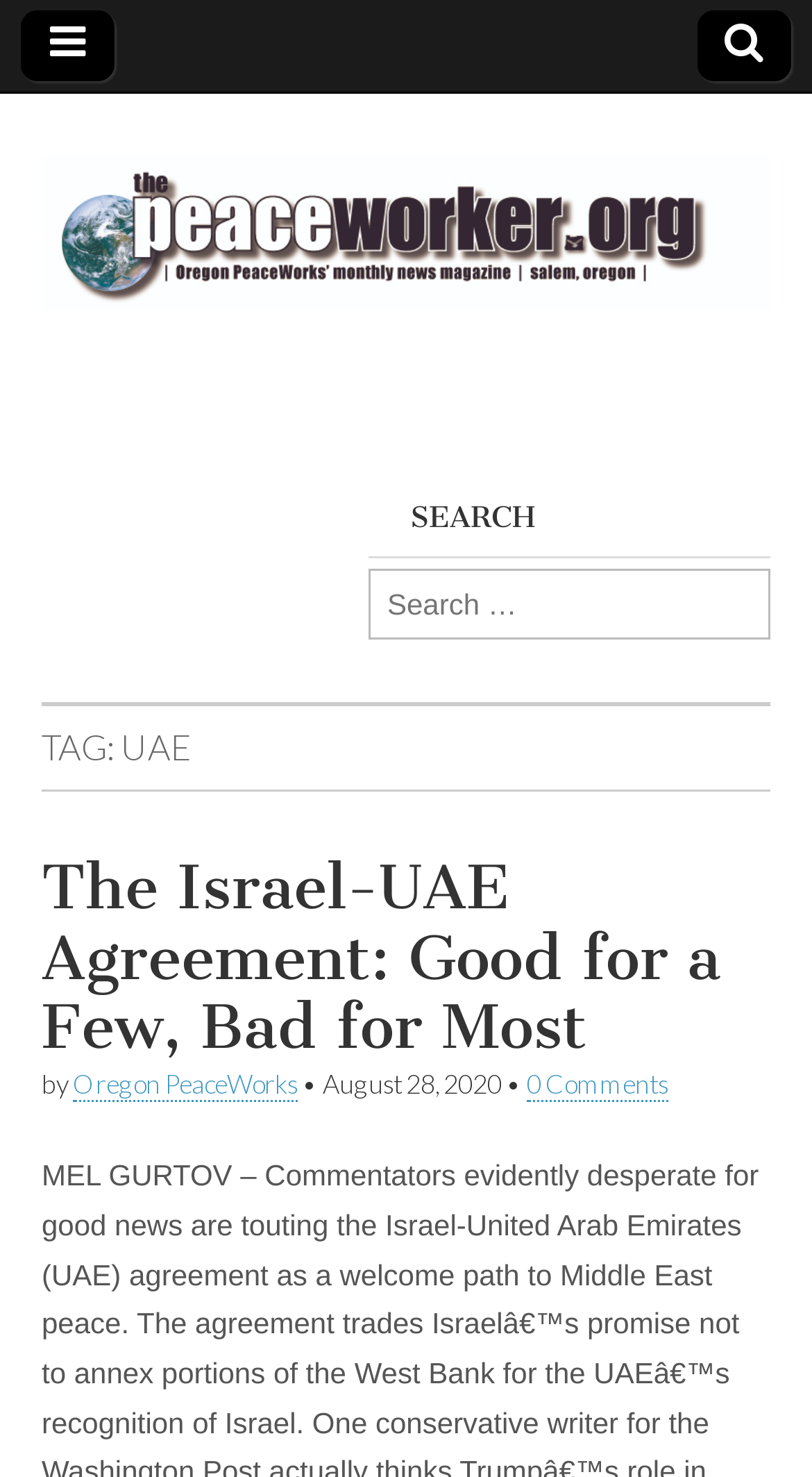When was the first article published?
Analyze the image and provide a thorough answer to the question.

I examined the webpage structure and found a time element with the text 'August 28, 2020', which appears to be the publication date of the first article.